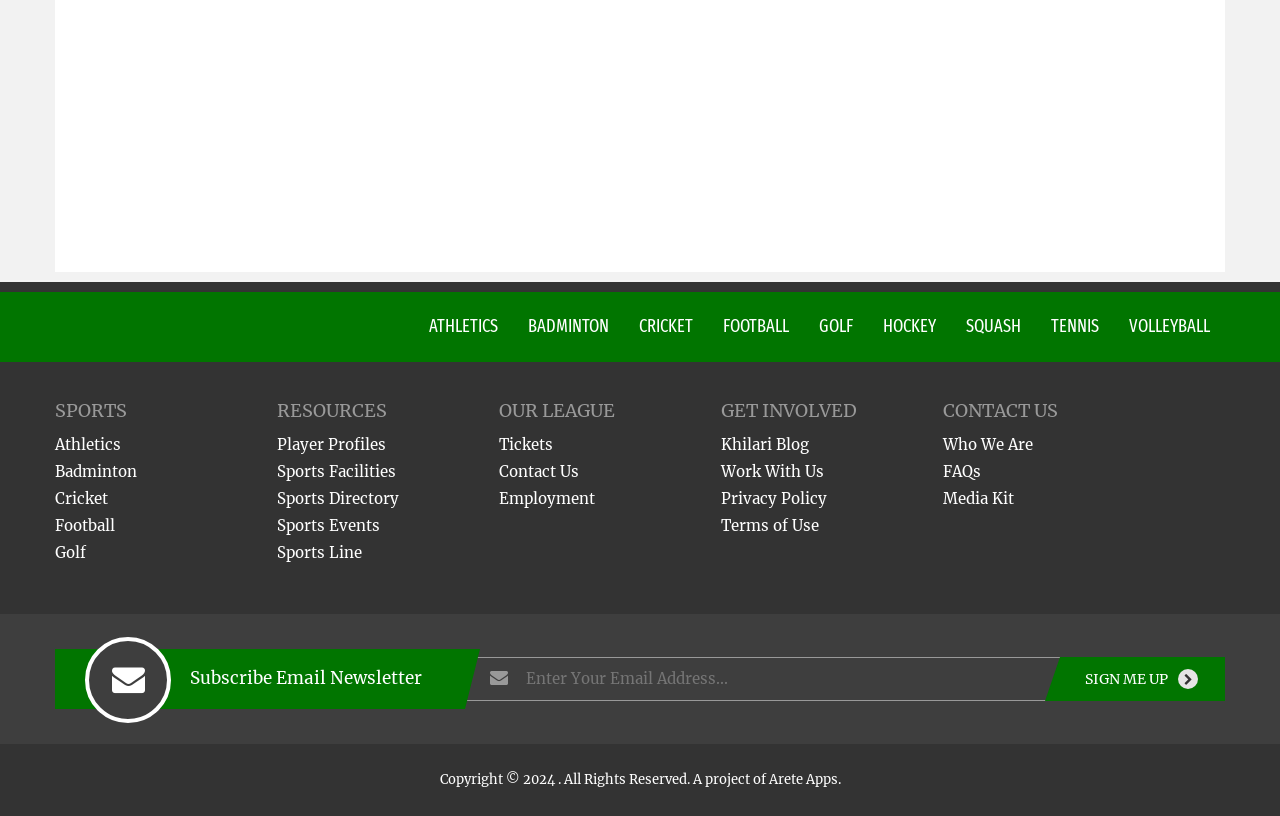Please answer the following question using a single word or phrase: 
What is the function of the 'SIGN ME UP' button?

Subscribe to email newsletter